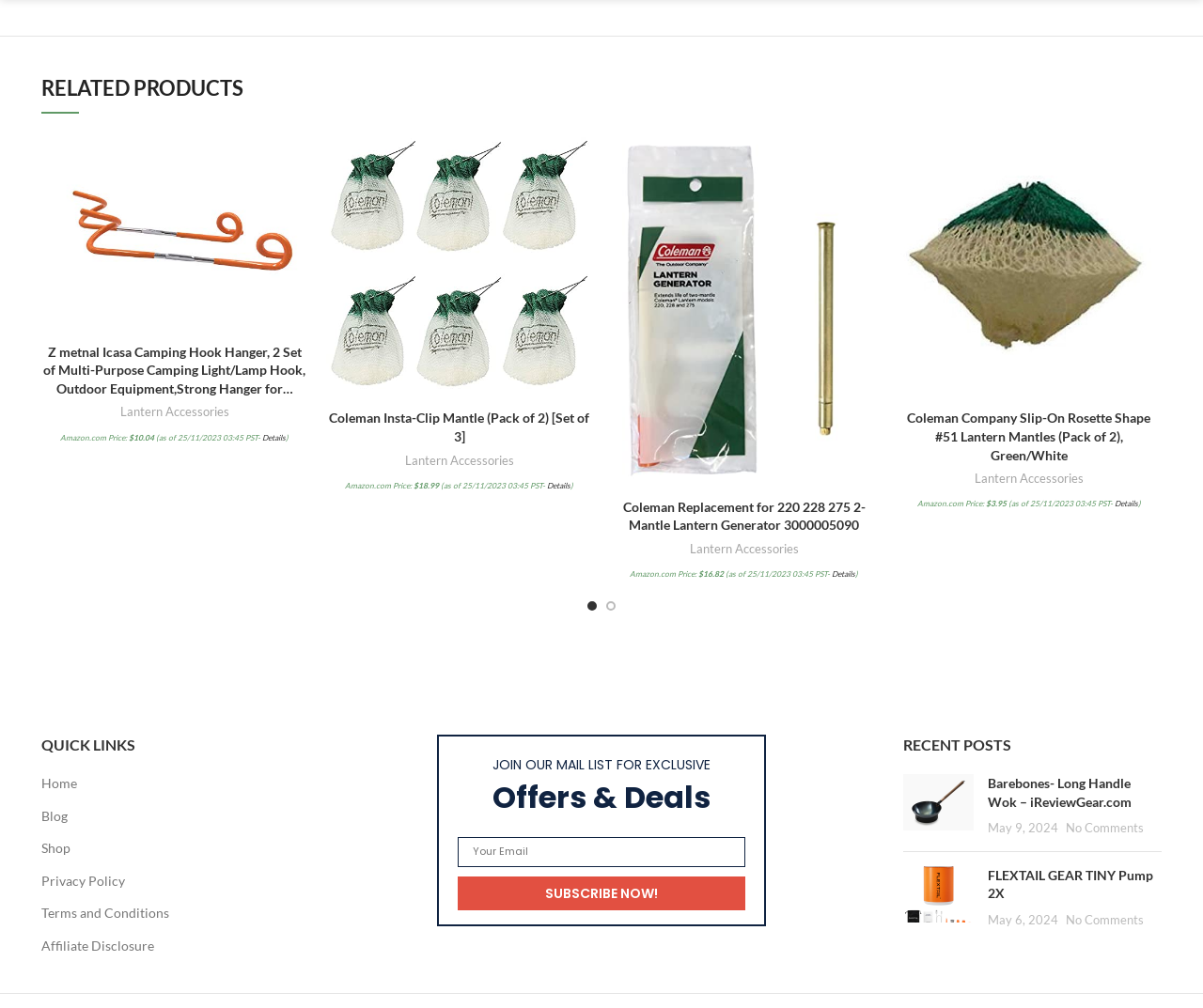Please reply to the following question with a single word or a short phrase:
How many recent posts are listed?

1